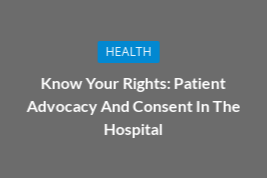Answer the question in a single word or phrase:
What is the topic category indicated by the blue label?

HEALTH